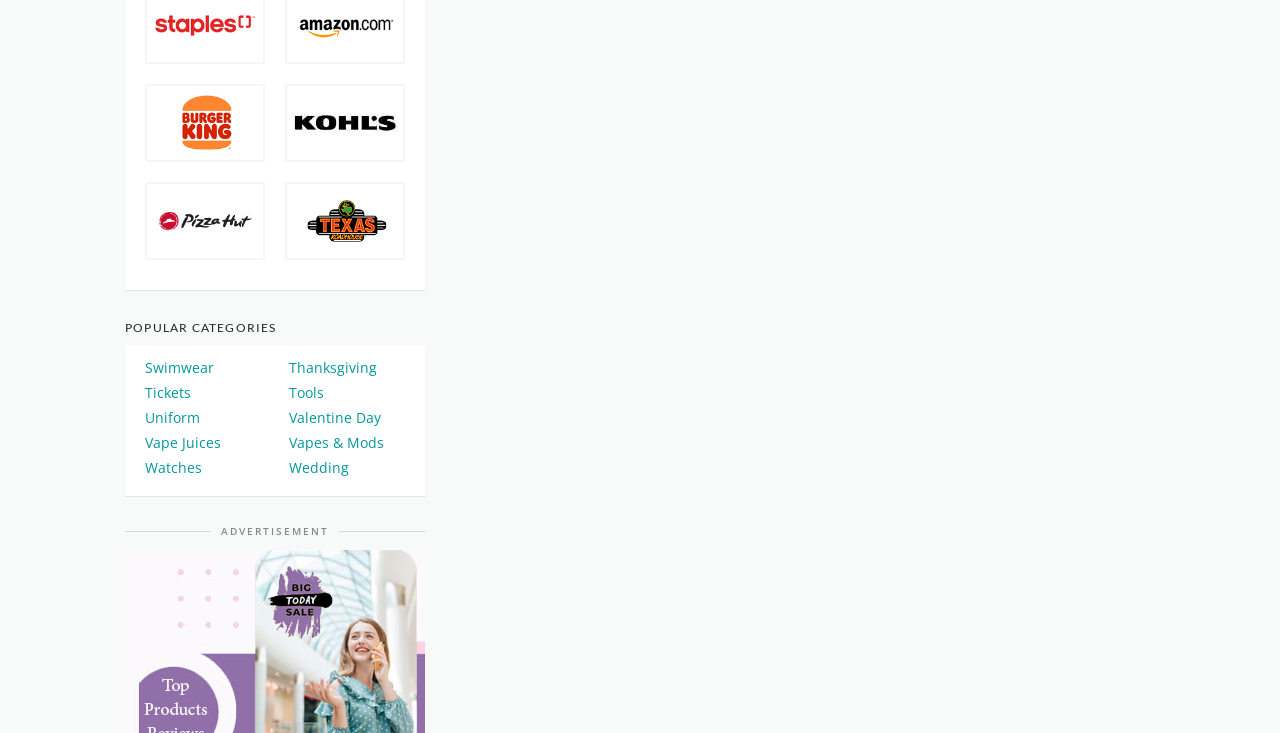Please reply to the following question with a single word or a short phrase:
What is the category above 'Swimwear'?

POPULAR CATEGORIES